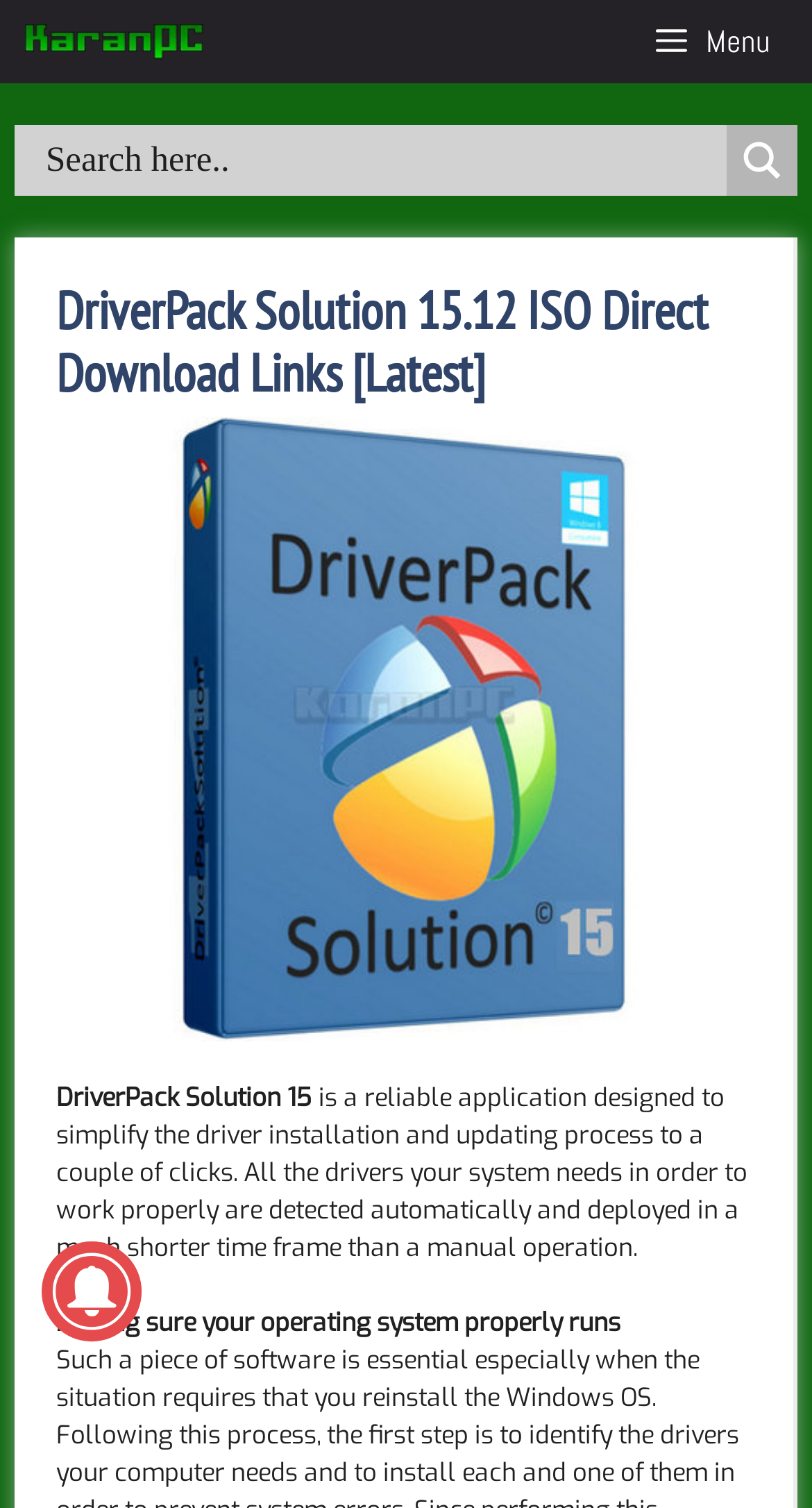What is the purpose of the application?
Based on the image content, provide your answer in one word or a short phrase.

Simplify driver installation